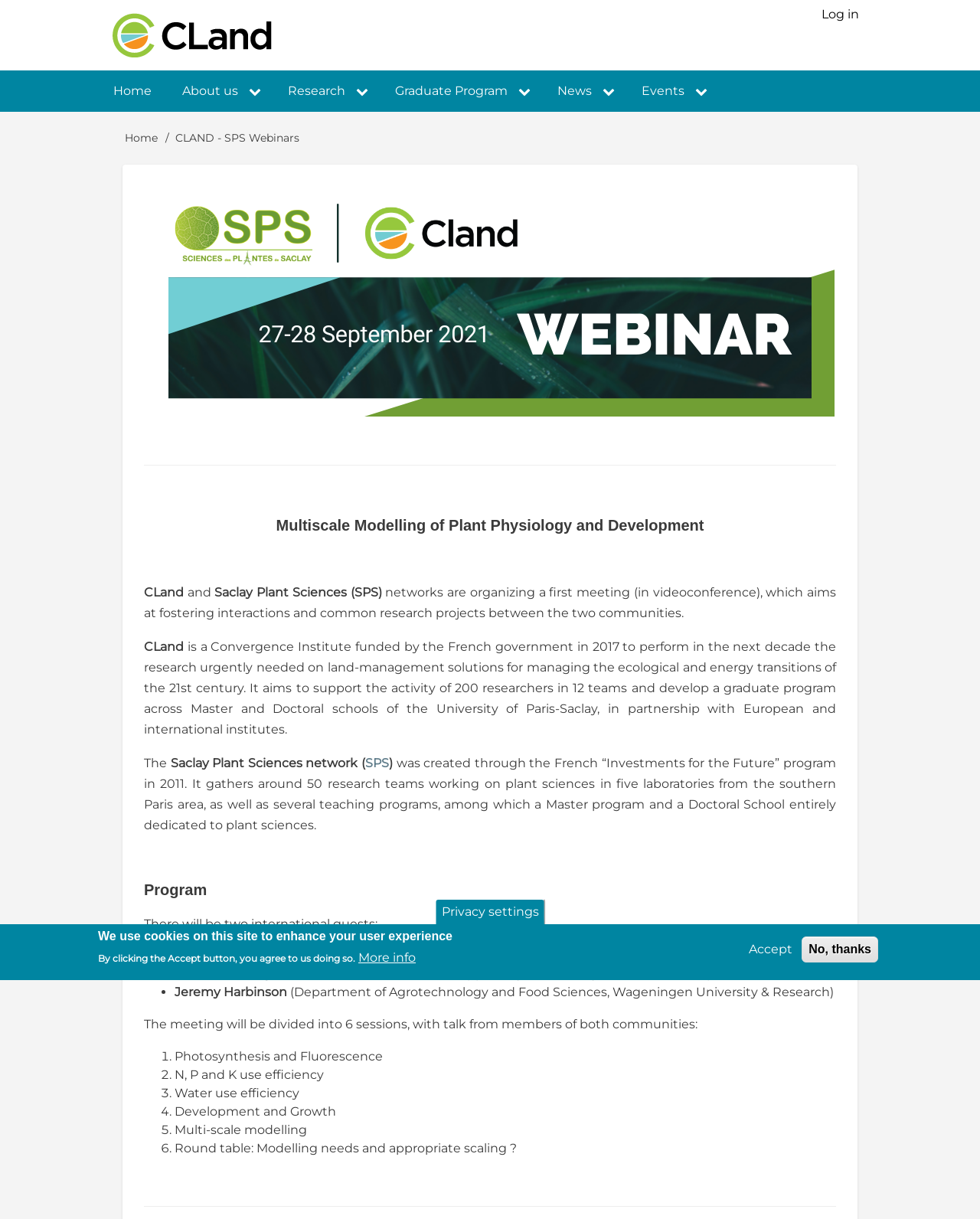Determine the bounding box coordinates for the area that needs to be clicked to fulfill this task: "Click the 'SPS' link". The coordinates must be given as four float numbers between 0 and 1, i.e., [left, top, right, bottom].

[0.373, 0.62, 0.397, 0.632]